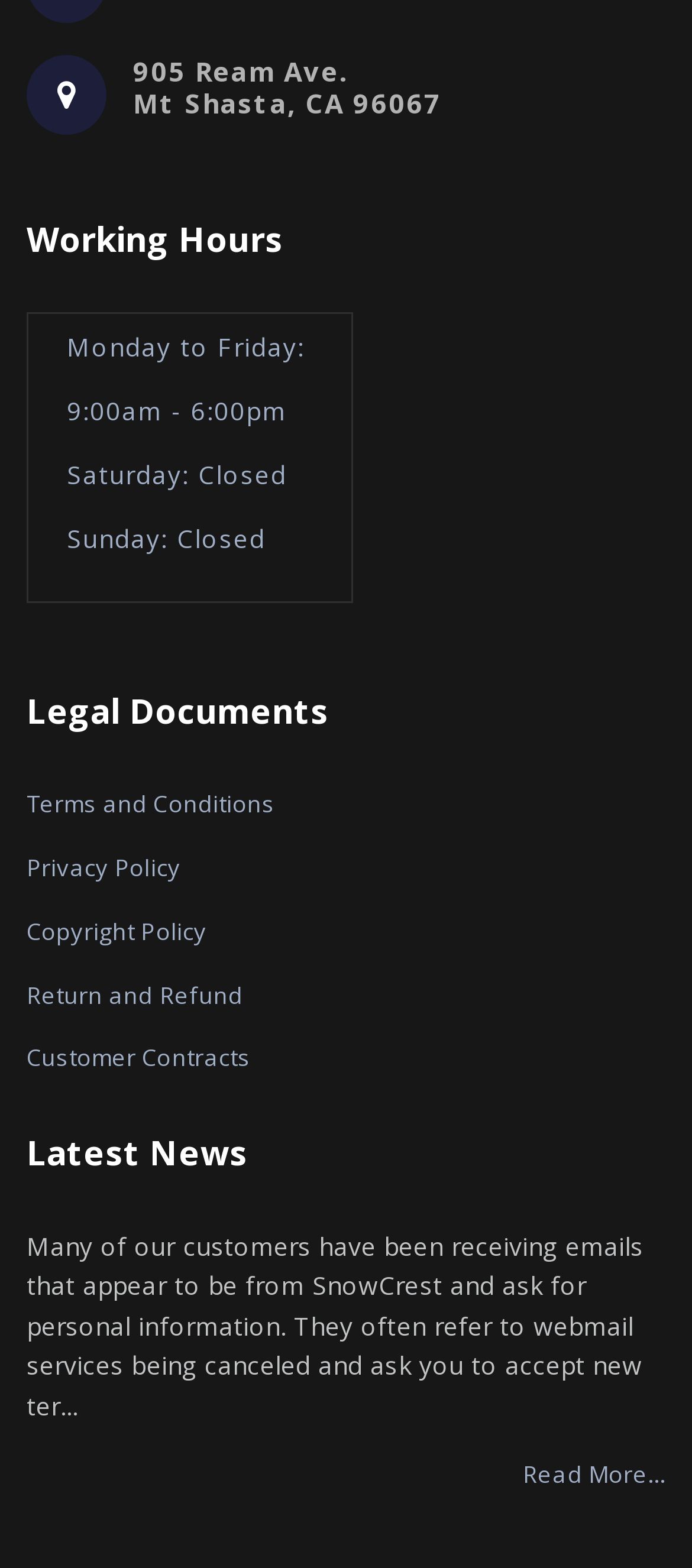Answer the question briefly using a single word or phrase: 
What is the topic of the latest news?

Phishing emails